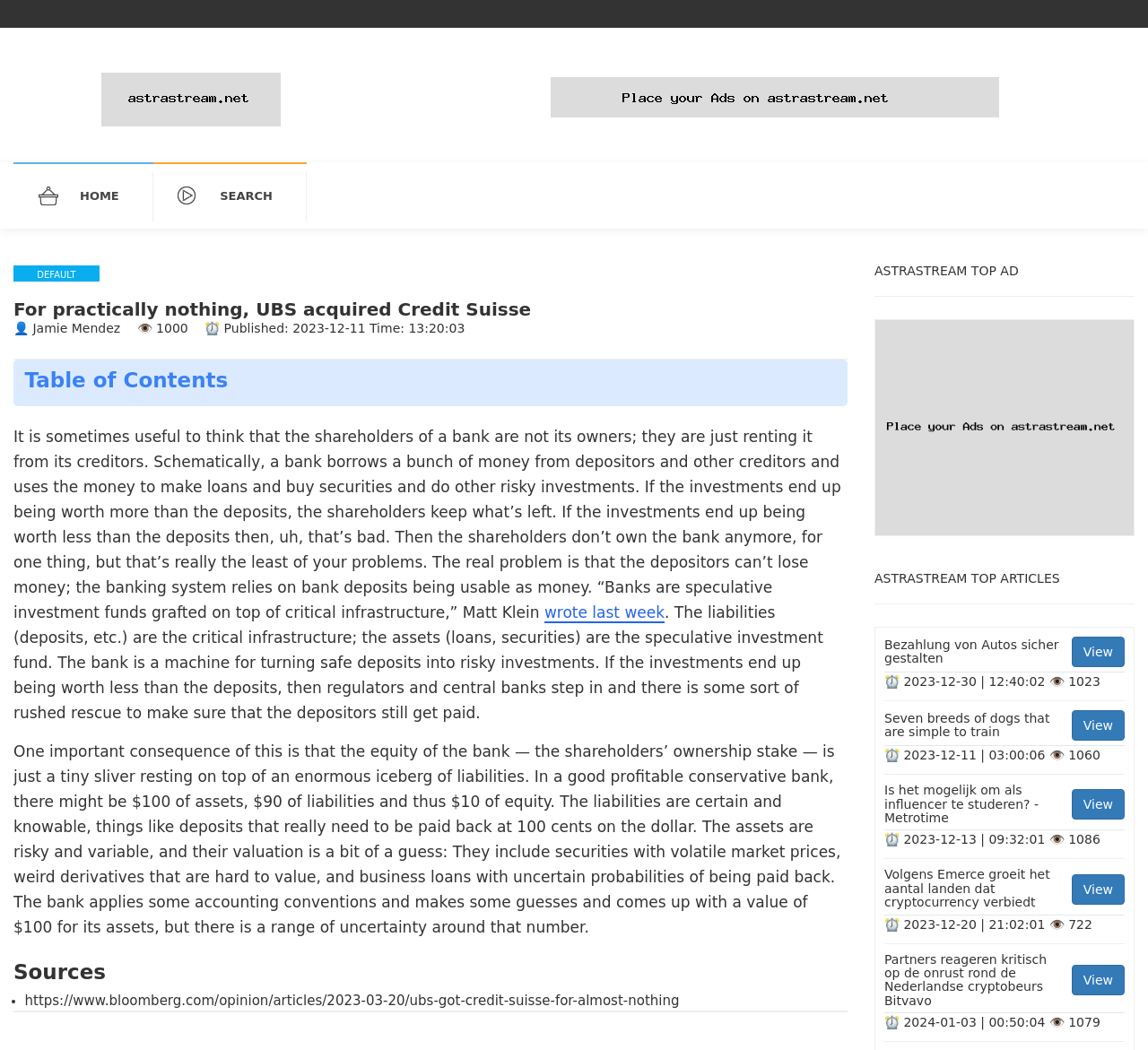From the details in the image, provide a thorough response to the question: What is the purpose of a bank according to the article?

I found this information by reading the article content, specifically the sentence 'The bank is a machine for turning safe deposits into risky investments.' which explains the purpose of a bank.